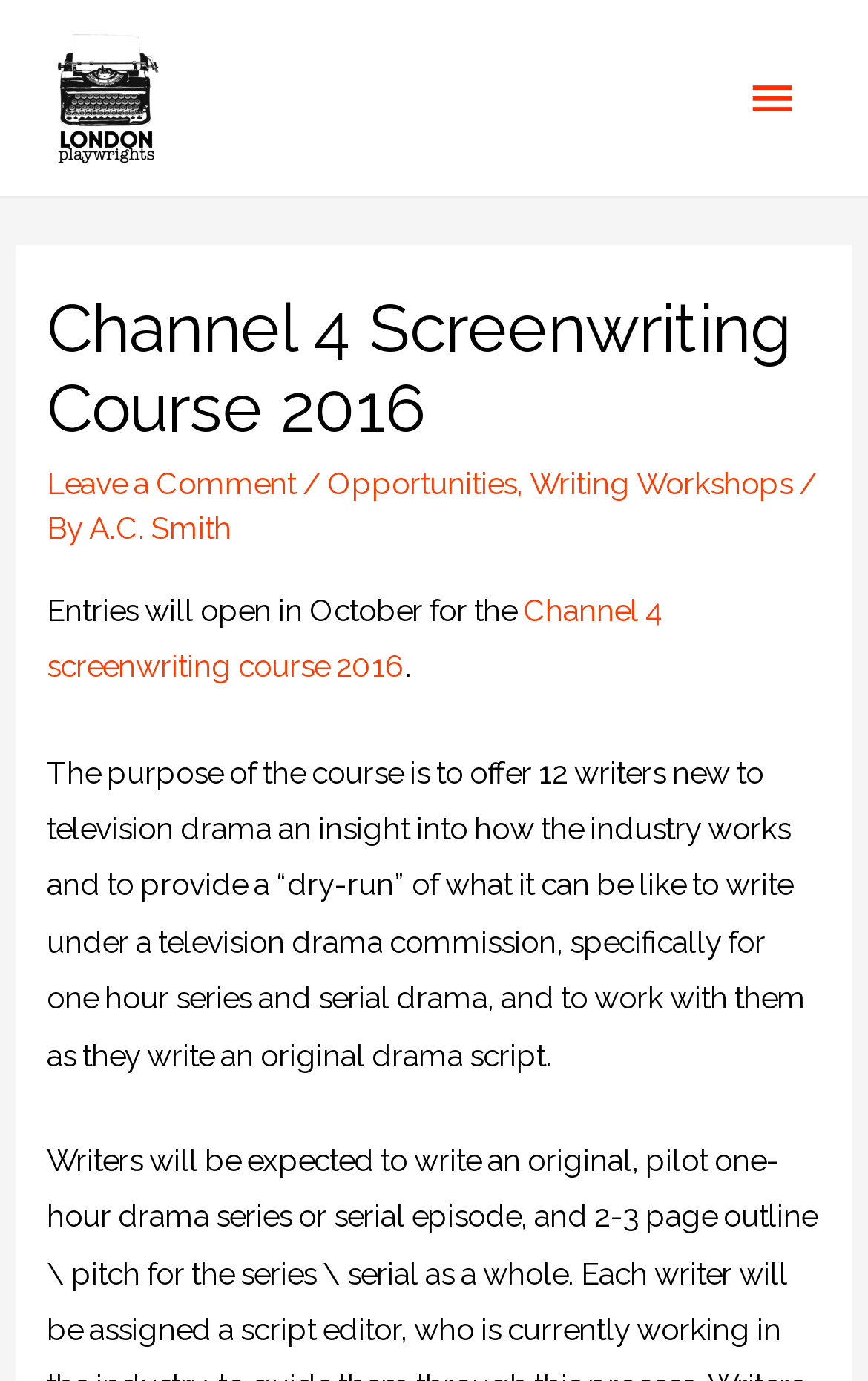How many writers will be selected for the course?
Please answer using one word or phrase, based on the screenshot.

12